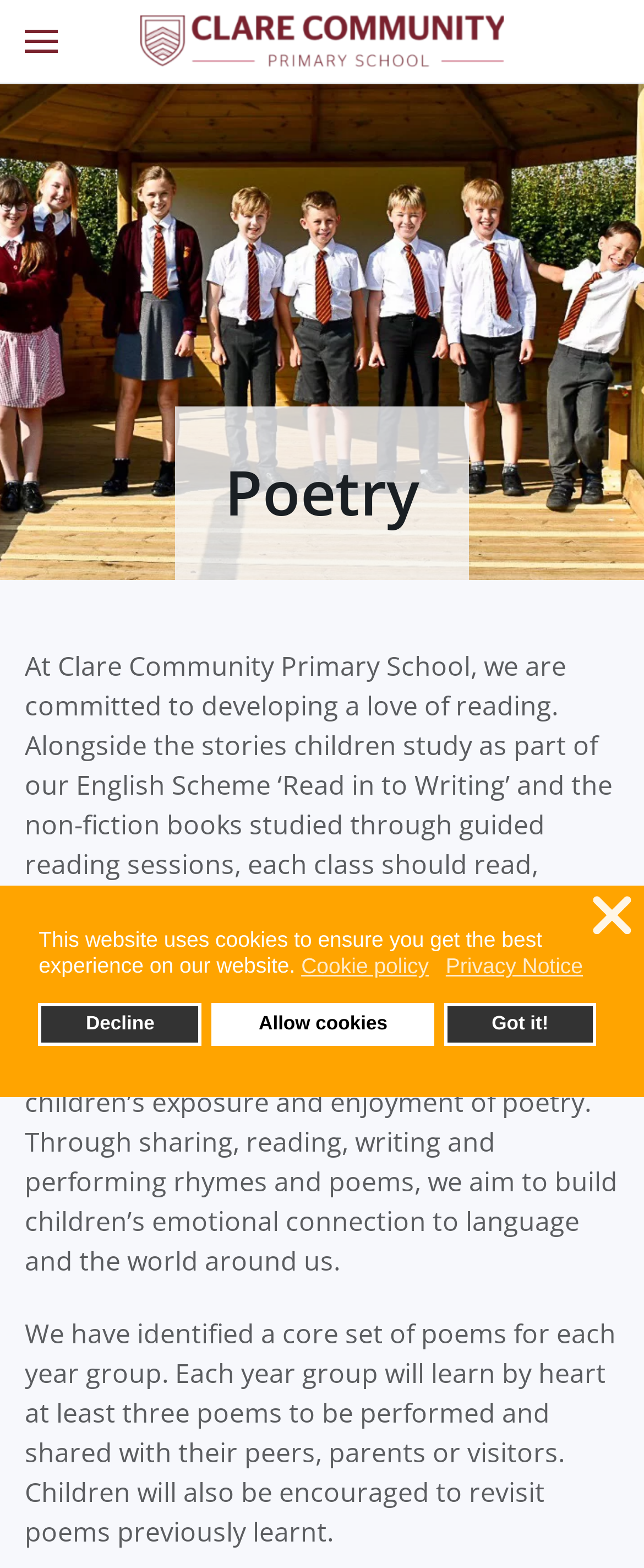Locate the bounding box coordinates of the element I should click to achieve the following instruction: "Click the 'Back to home' link".

[0.218, 0.0, 0.782, 0.053]